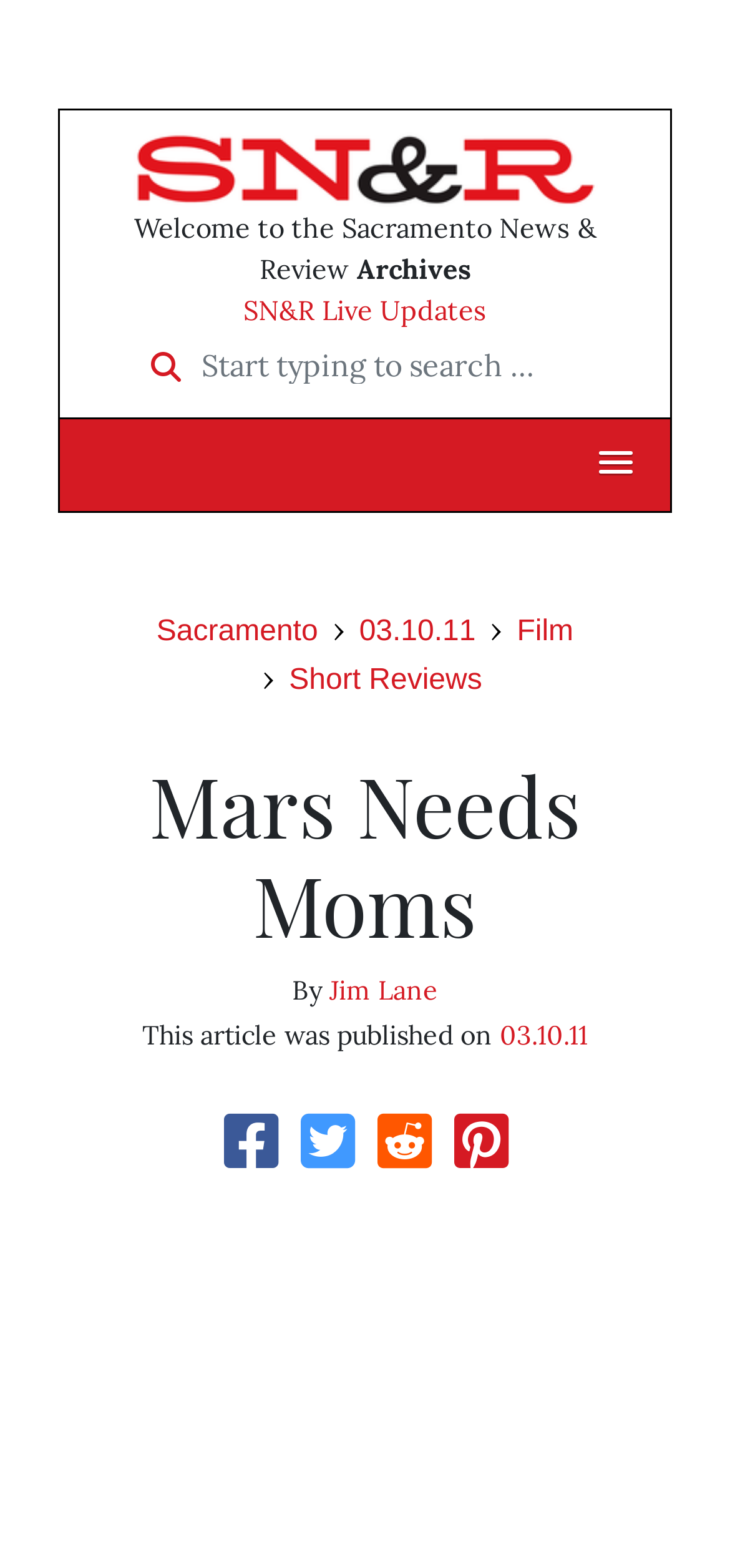Identify the main title of the webpage and generate its text content.

Mars Needs Moms